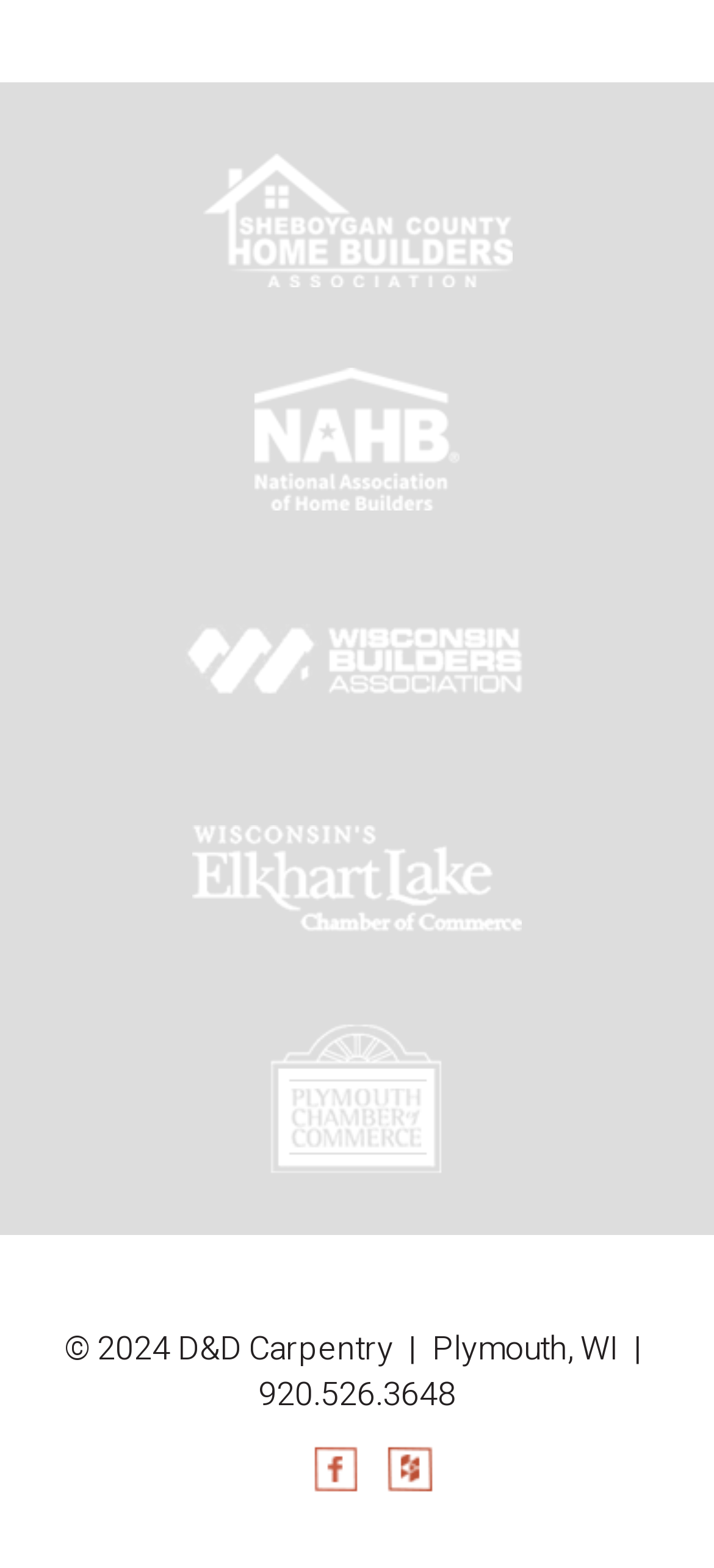How many links are there to other organizations?
Carefully analyze the image and provide a detailed answer to the question.

I counted the number of links to other organizations by looking at the links with images, which are 'Sheboygan County Home Builders Association', 'National Association of Home Builders', 'Wisconsin Builders Association', 'Elkhart Lake Chamber of Commerce', and 'Plymouth Chamber of Commerce'. There are 5 such links.